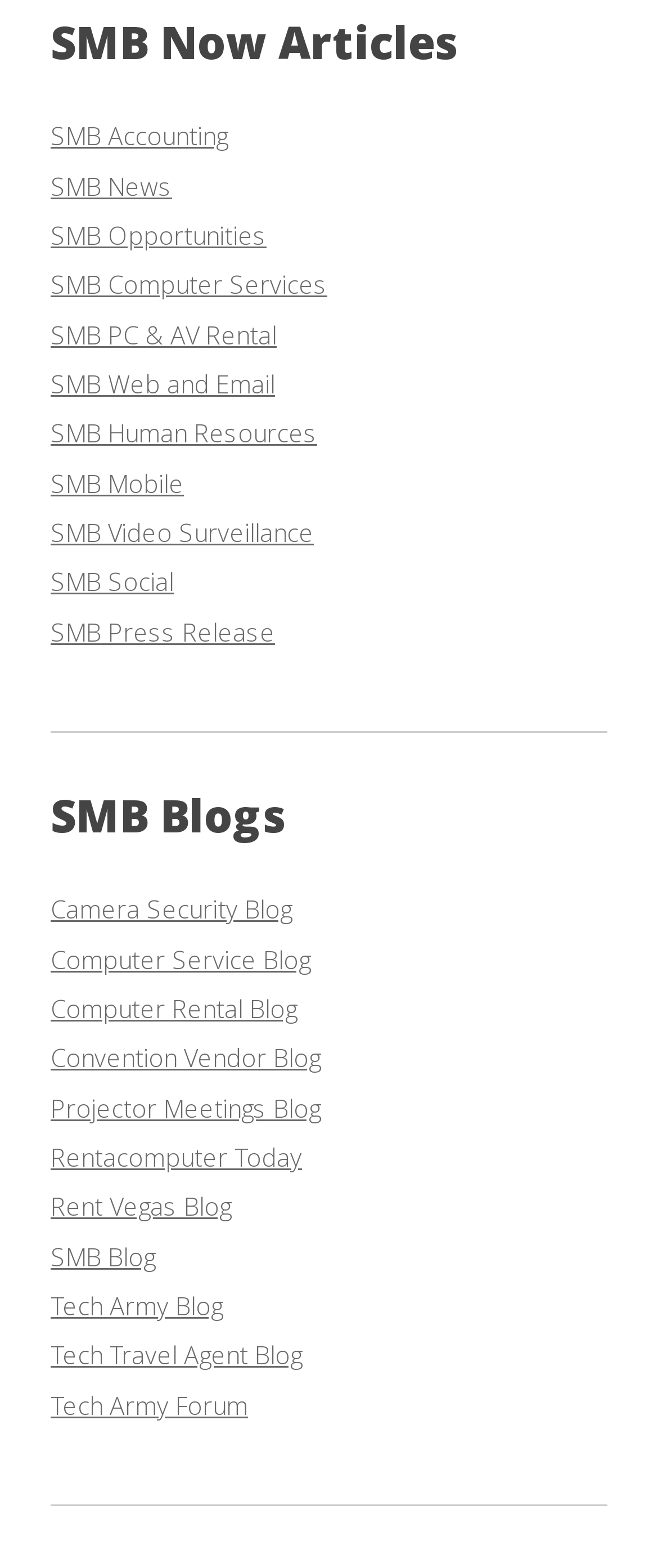Identify the bounding box coordinates of the region I need to click to complete this instruction: "Explore SMB Opportunities".

[0.077, 0.139, 0.405, 0.161]